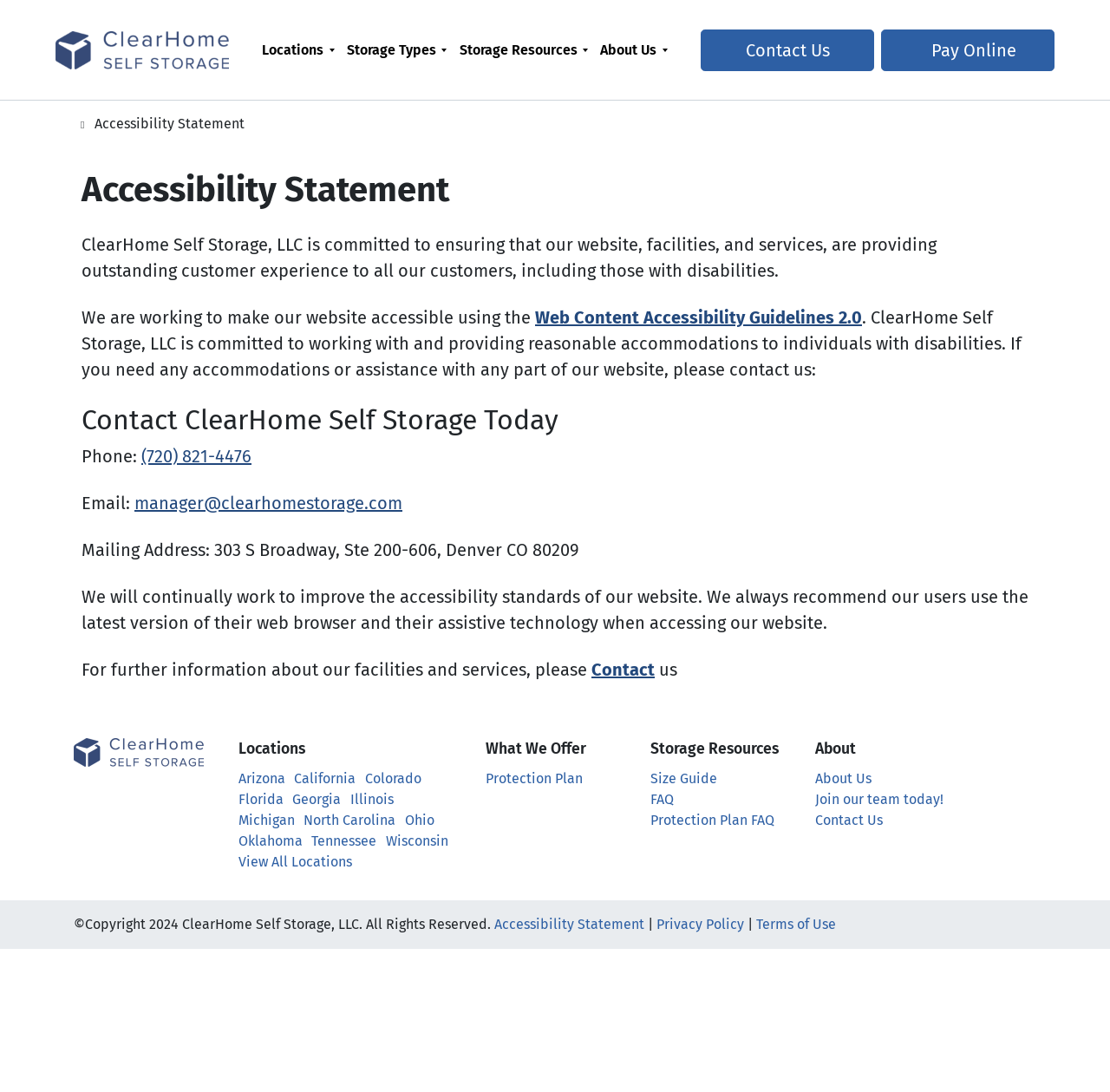What is the mailing address of ClearHome Self Storage?
From the details in the image, answer the question comprehensively.

I found the mailing address by looking at the 'Contact ClearHome Self Storage Today' section, where the mailing address is usually displayed. The text '303 S Broadway, Ste 200-606, Denver CO 80209' is listed as the mailing address of the company.